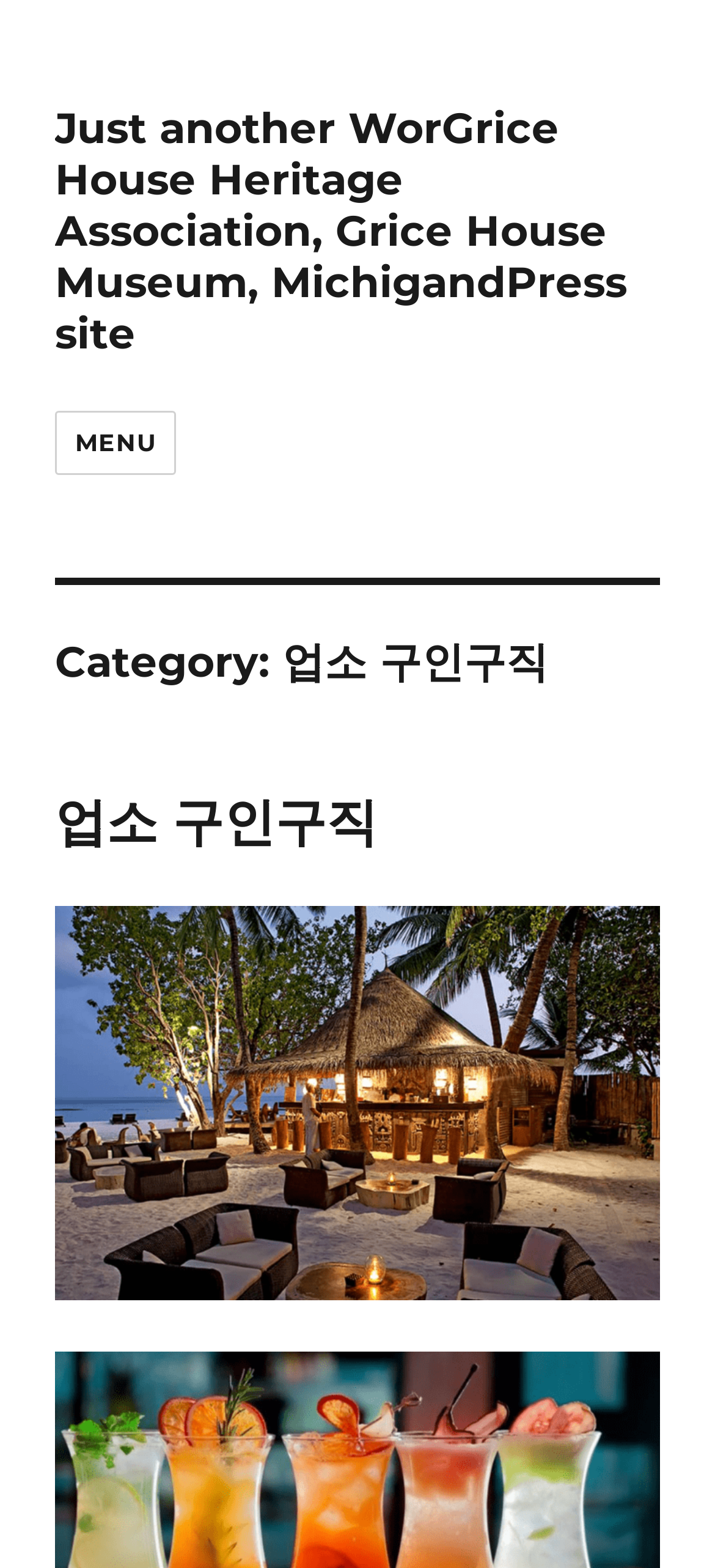Determine the bounding box of the UI element mentioned here: "parent_node: 업소 구인구직". The coordinates must be in the format [left, top, right, bottom] with values ranging from 0 to 1.

[0.077, 0.578, 0.923, 0.83]